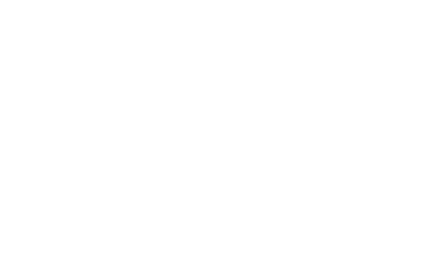Provide a brief response using a word or short phrase to this question:
What is the purpose of the company logo?

Establish trust and recognition